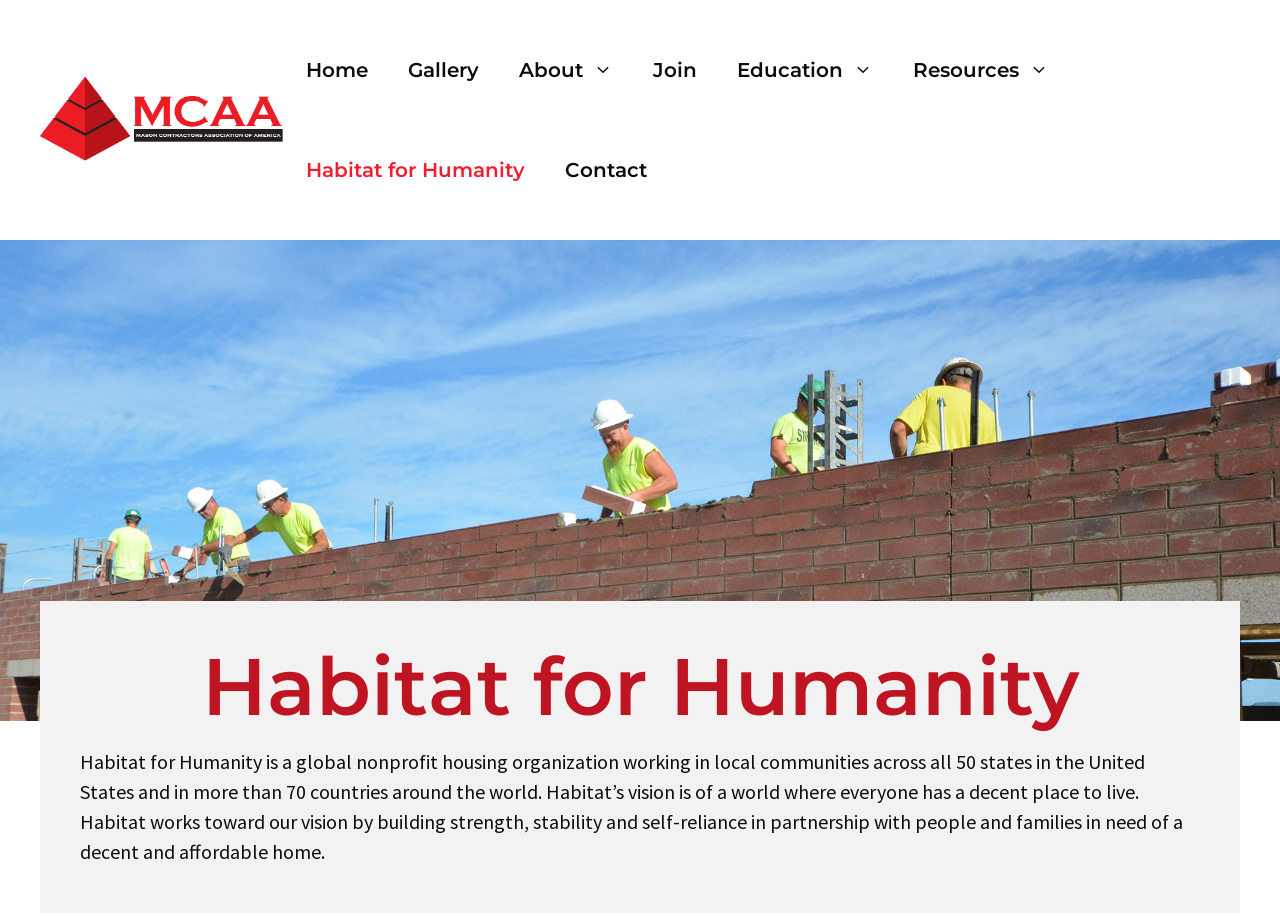Locate and provide the bounding box coordinates for the HTML element that matches this description: "About".

[0.39, 0.022, 0.494, 0.131]